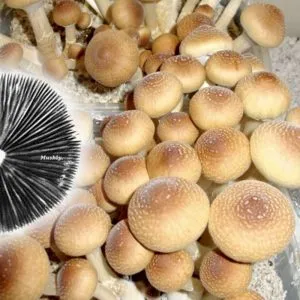Please respond to the question with a concise word or phrase:
What is the purpose of mushroom cultivation?

Sustainable agriculture